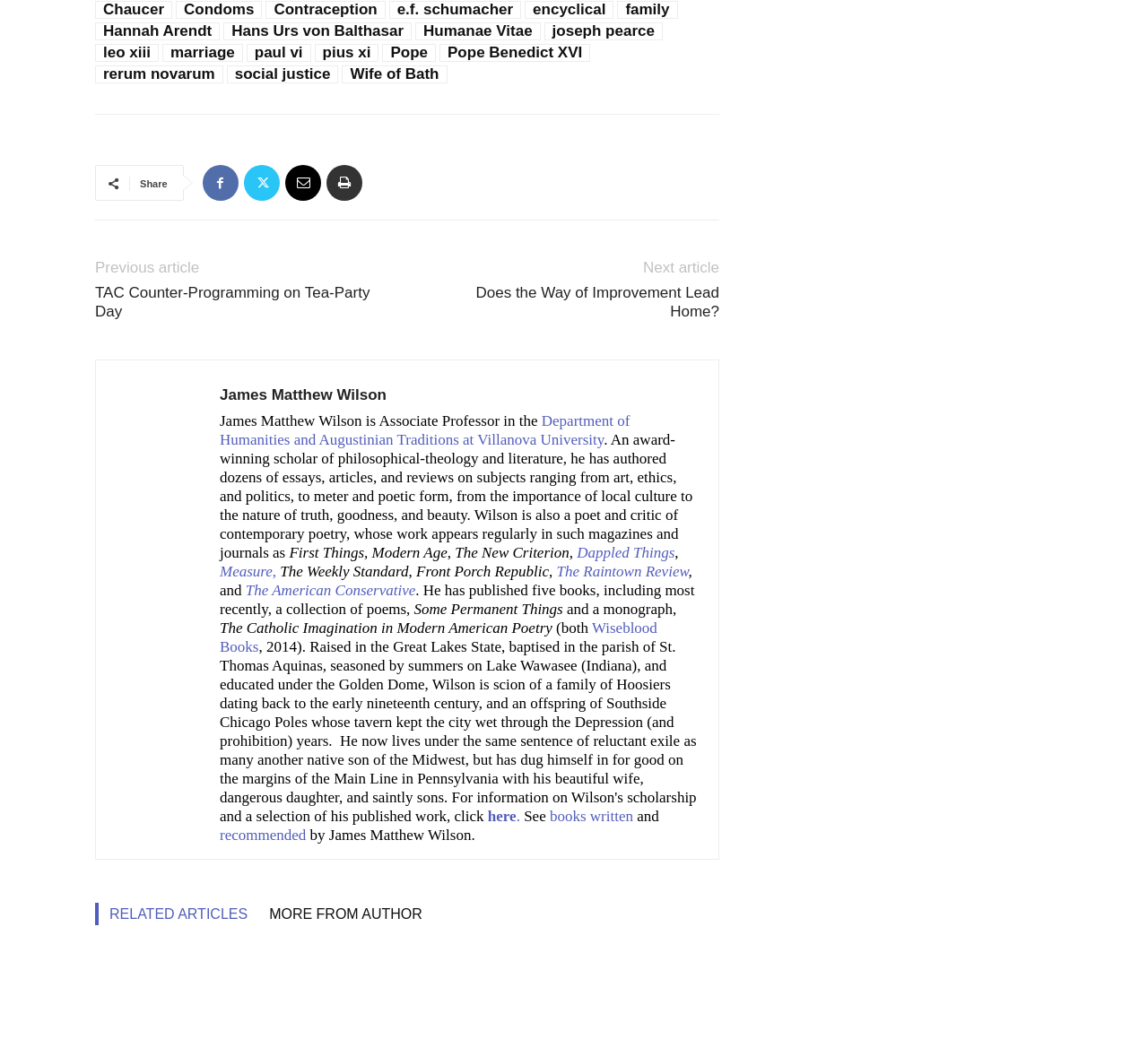Please locate the bounding box coordinates of the element that needs to be clicked to achieve the following instruction: "Click on the link 'Chaucer'". The coordinates should be four float numbers between 0 and 1, i.e., [left, top, right, bottom].

[0.083, 0.001, 0.15, 0.018]